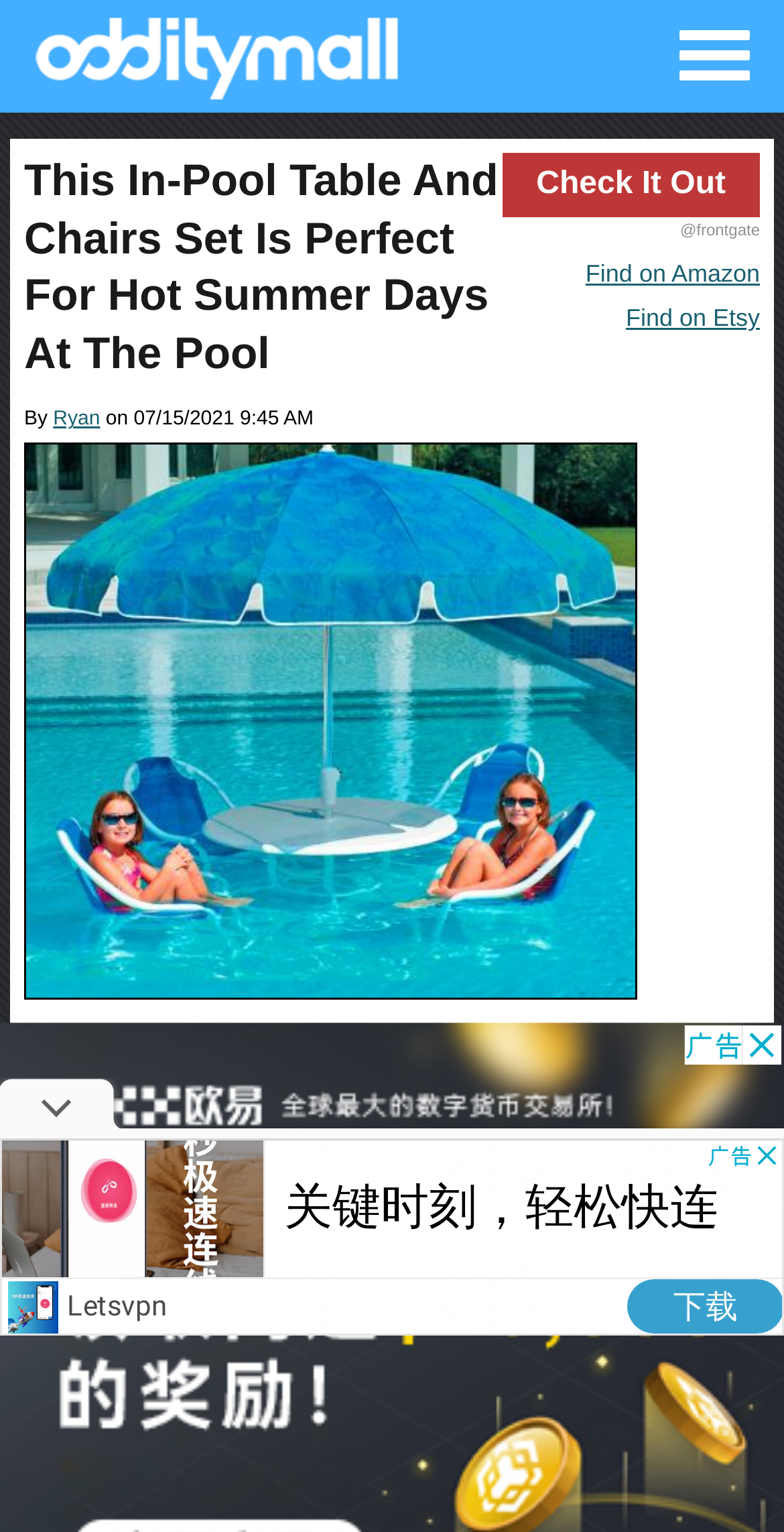What is the date of this article?
Examine the image and provide an in-depth answer to the question.

The date of this article can be found next to the author's name, which is '07/15/2021 9:45 AM'.